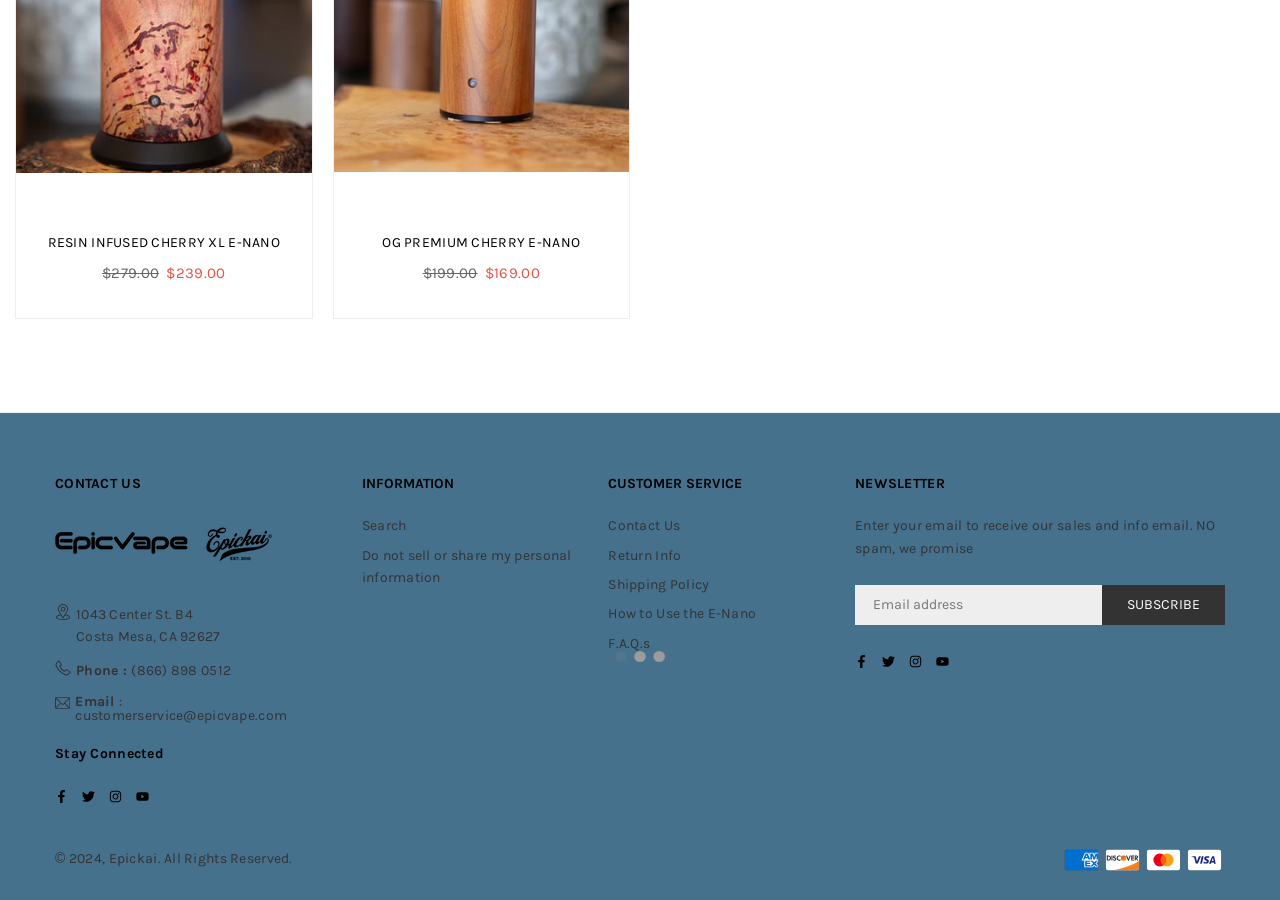Provide the bounding box coordinates for the area that should be clicked to complete the instruction: "Click the 'Phone : (866) 898 0512' link".

[0.059, 0.734, 0.181, 0.759]